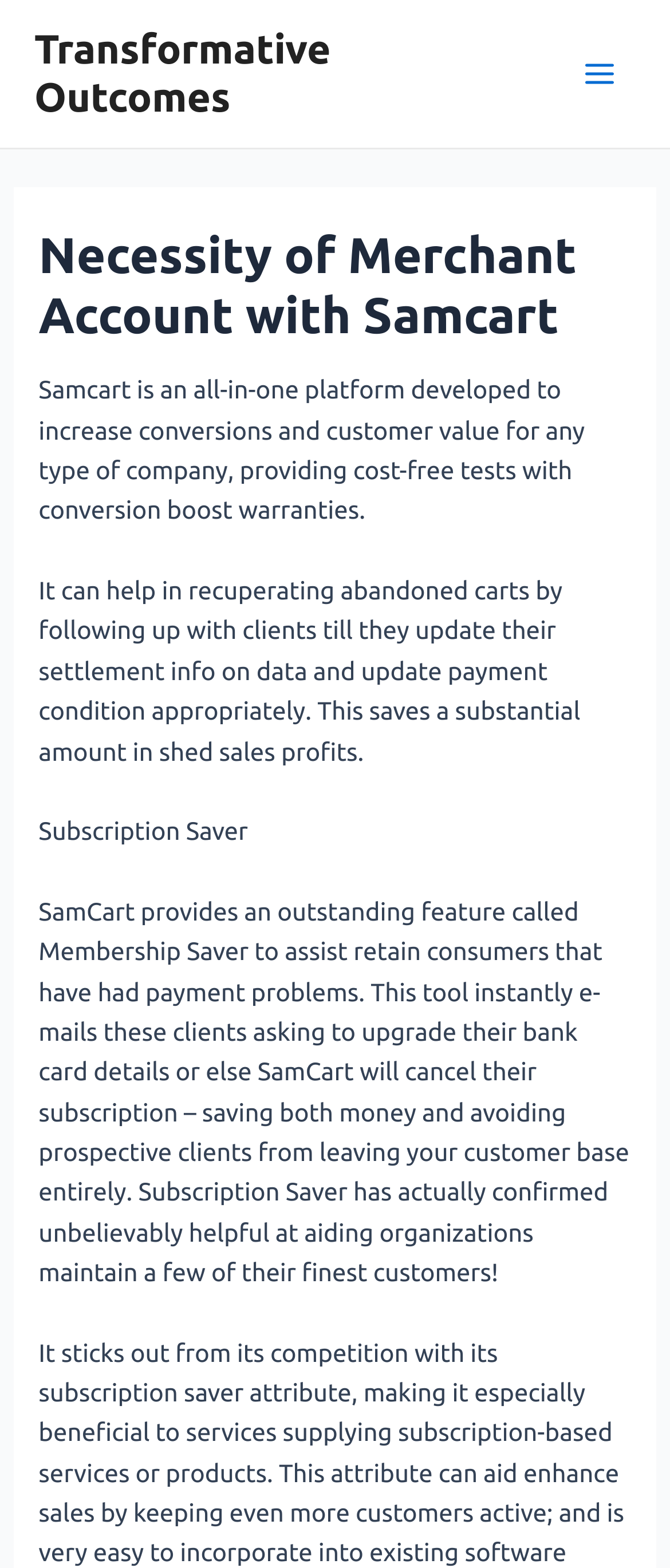What is the purpose of Subscription Saver?
Based on the image, answer the question with a single word or brief phrase.

Save customers